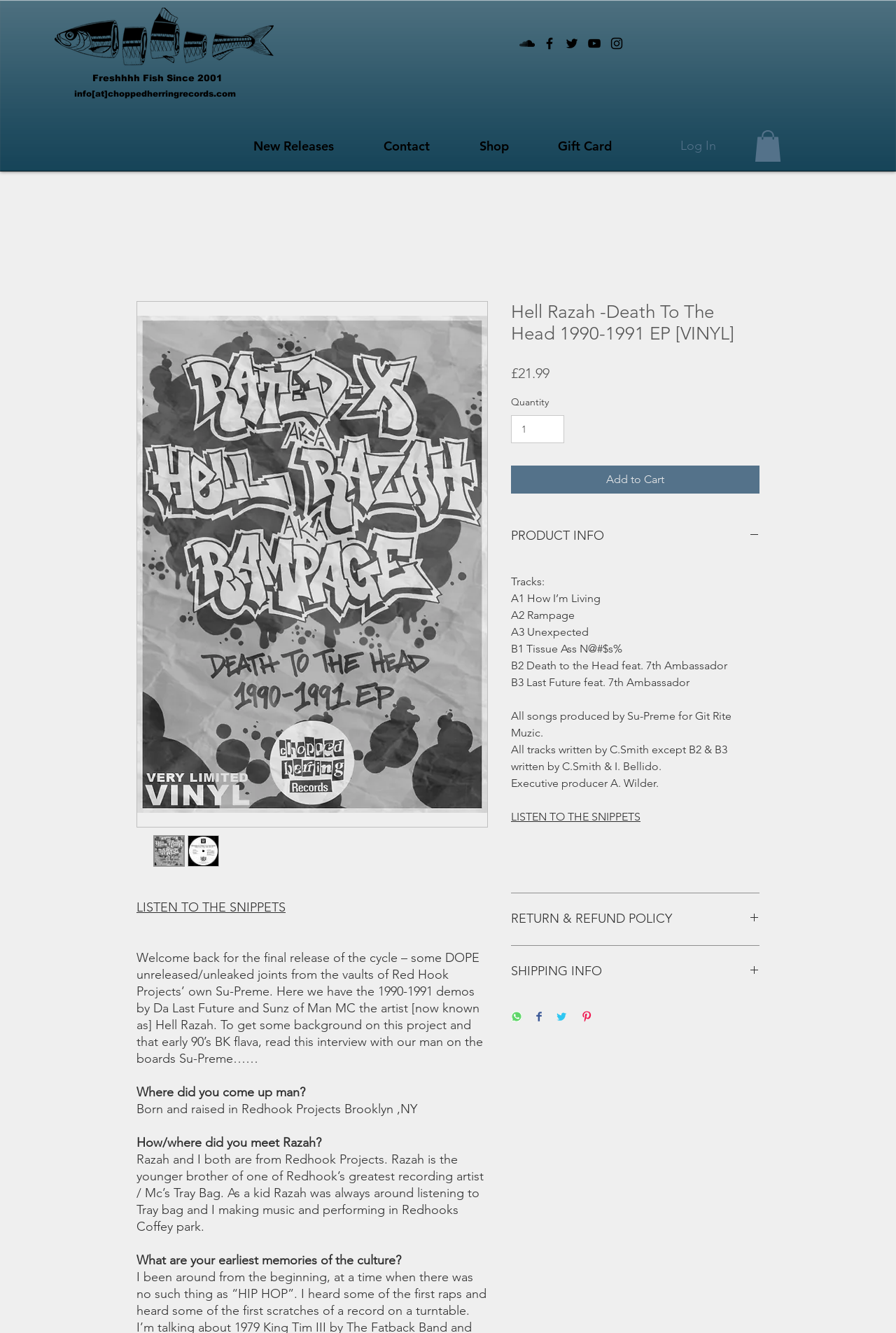Kindly respond to the following question with a single word or a brief phrase: 
What is the name of the first track on the EP?

How I’m Living